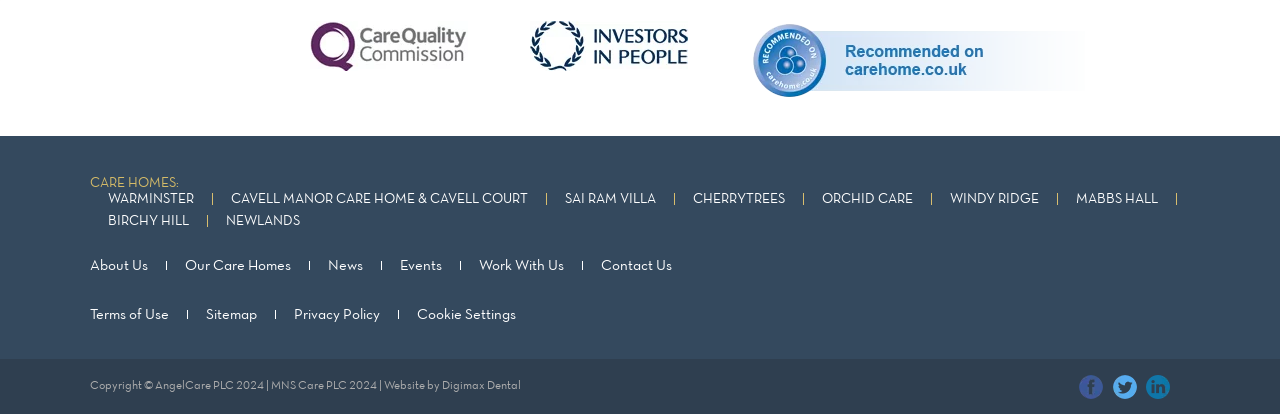Locate the bounding box of the user interface element based on this description: "Newlands".

[0.177, 0.518, 0.234, 0.55]